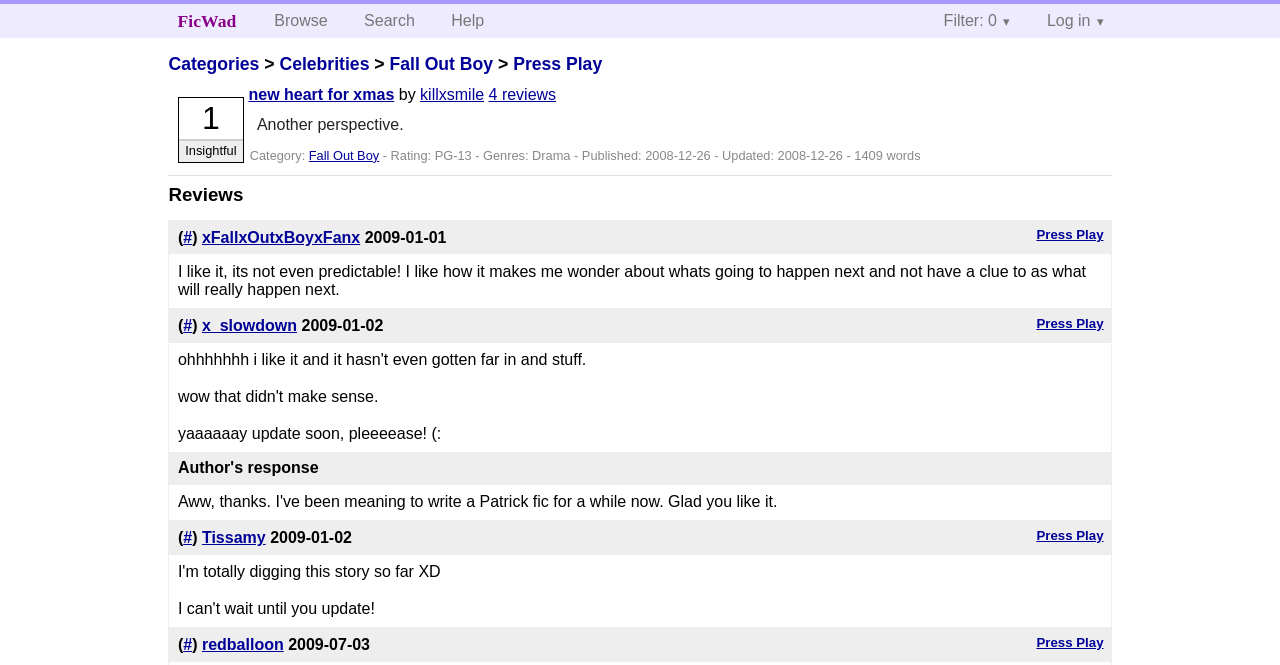Given the element description Fall Out Boy, identify the bounding box coordinates for the UI element on the webpage screenshot. The format should be (top-left x, top-left y, bottom-right x, bottom-right y), with values between 0 and 1.

[0.304, 0.081, 0.385, 0.111]